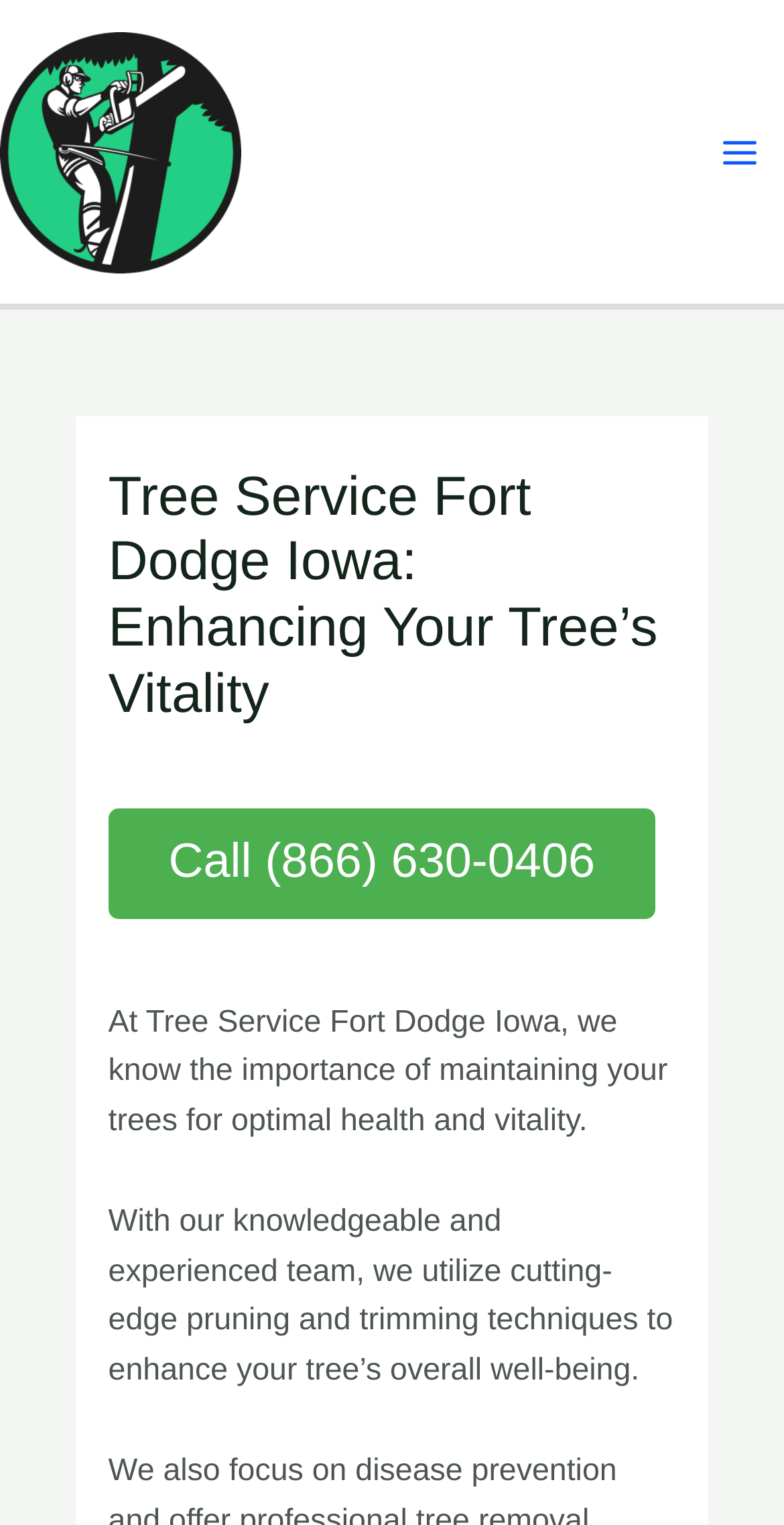Identify the primary heading of the webpage and provide its text.

Tree Service Fort Dodge Iowa: Enhancing Your Tree’s Vitality